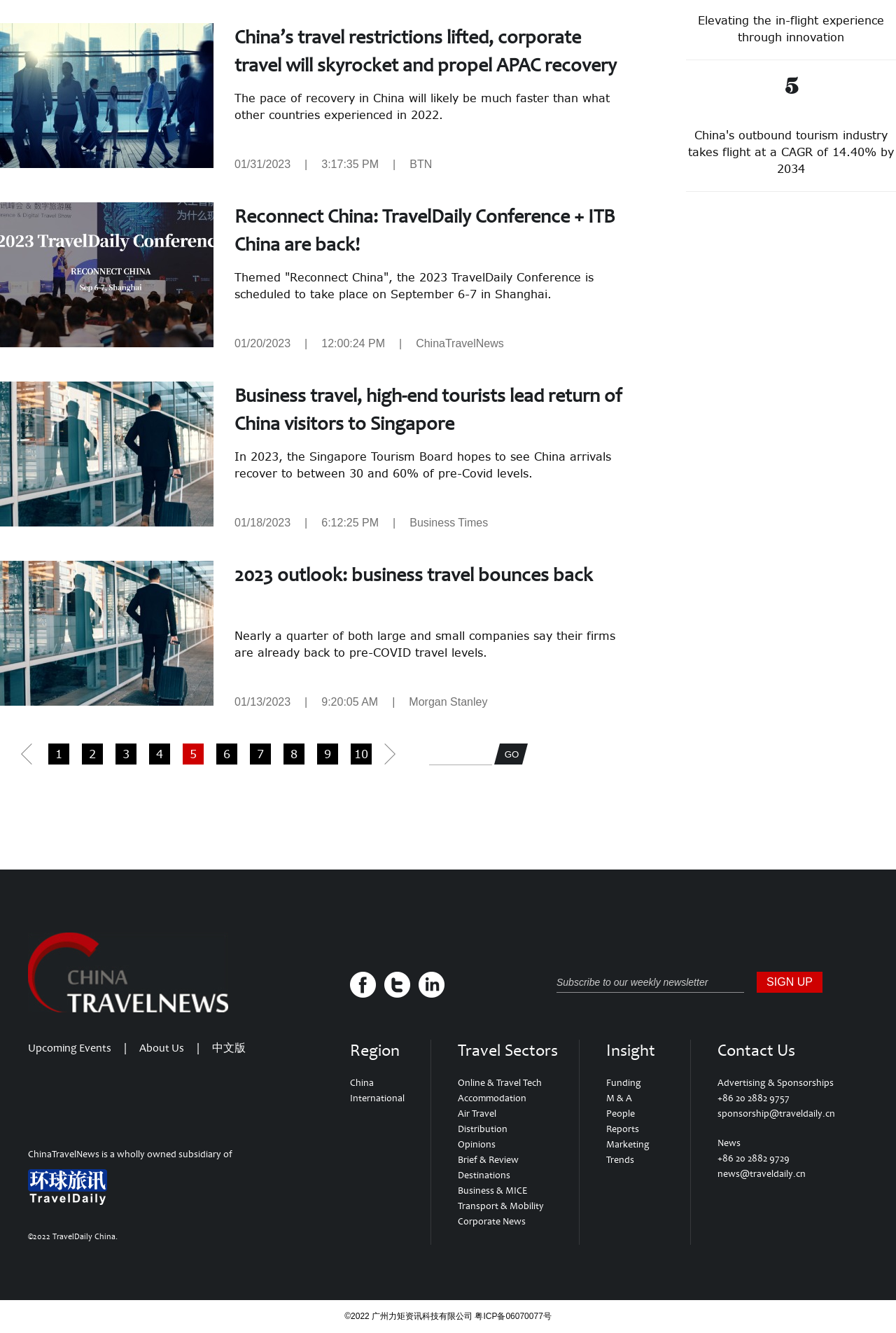What is the date of the article 'Business travel, high-end tourists lead return of China visitors to Singapore'?
Kindly offer a comprehensive and detailed response to the question.

I found a StaticText element with the text '01/18/2023' which is located near the heading 'Business travel, high-end tourists lead return of China visitors to Singapore', indicating that this is the date of the article.